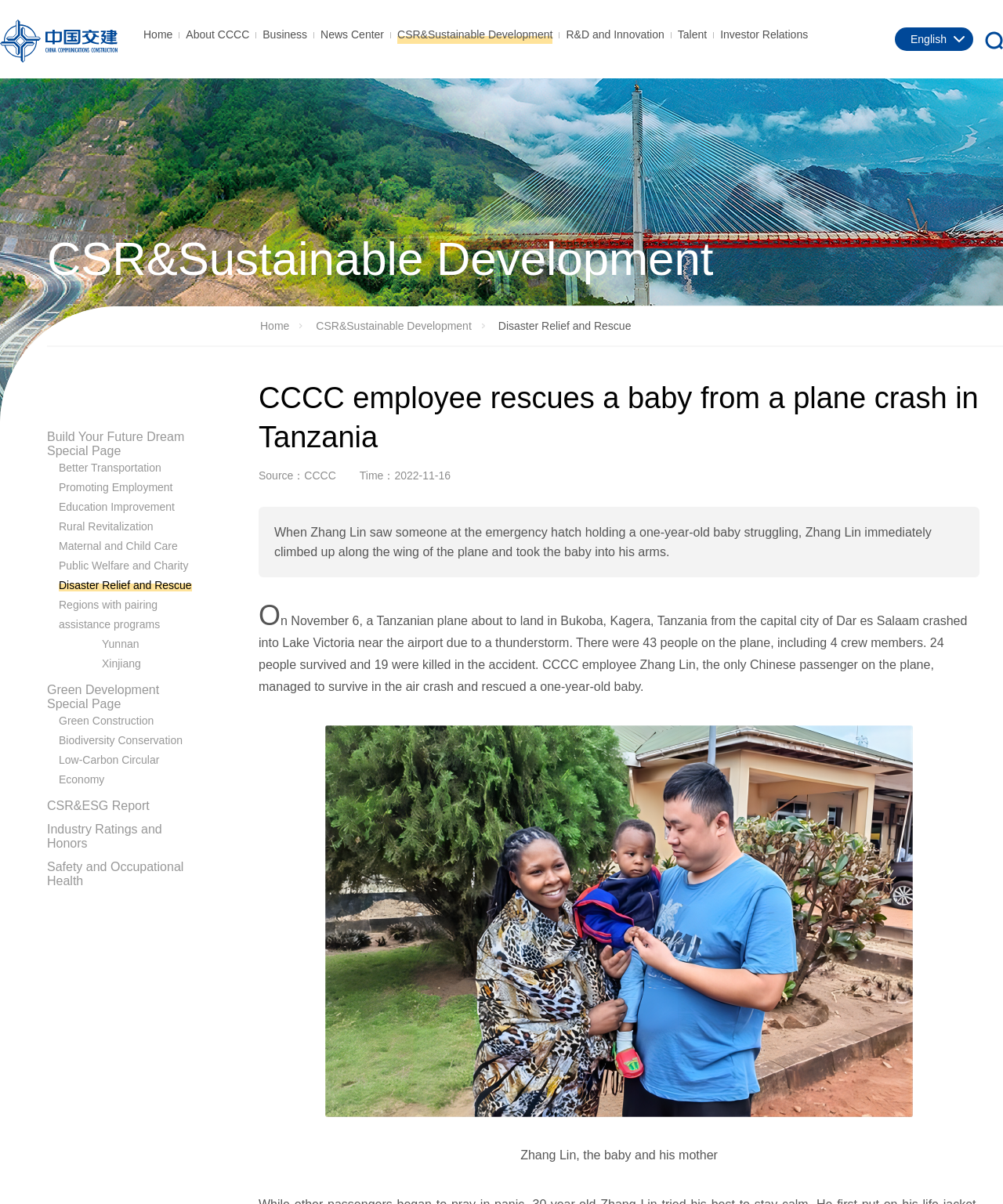Look at the image and give a detailed response to the following question: What is the name of the CCCC employee who rescued the baby?

The name of the CCCC employee who rescued the baby is obtained from the article content, which mentions 'CCCC employee Zhang Lin, the only Chinese passenger on the plane, managed to survive in the air crash and rescued a one-year-old baby'.